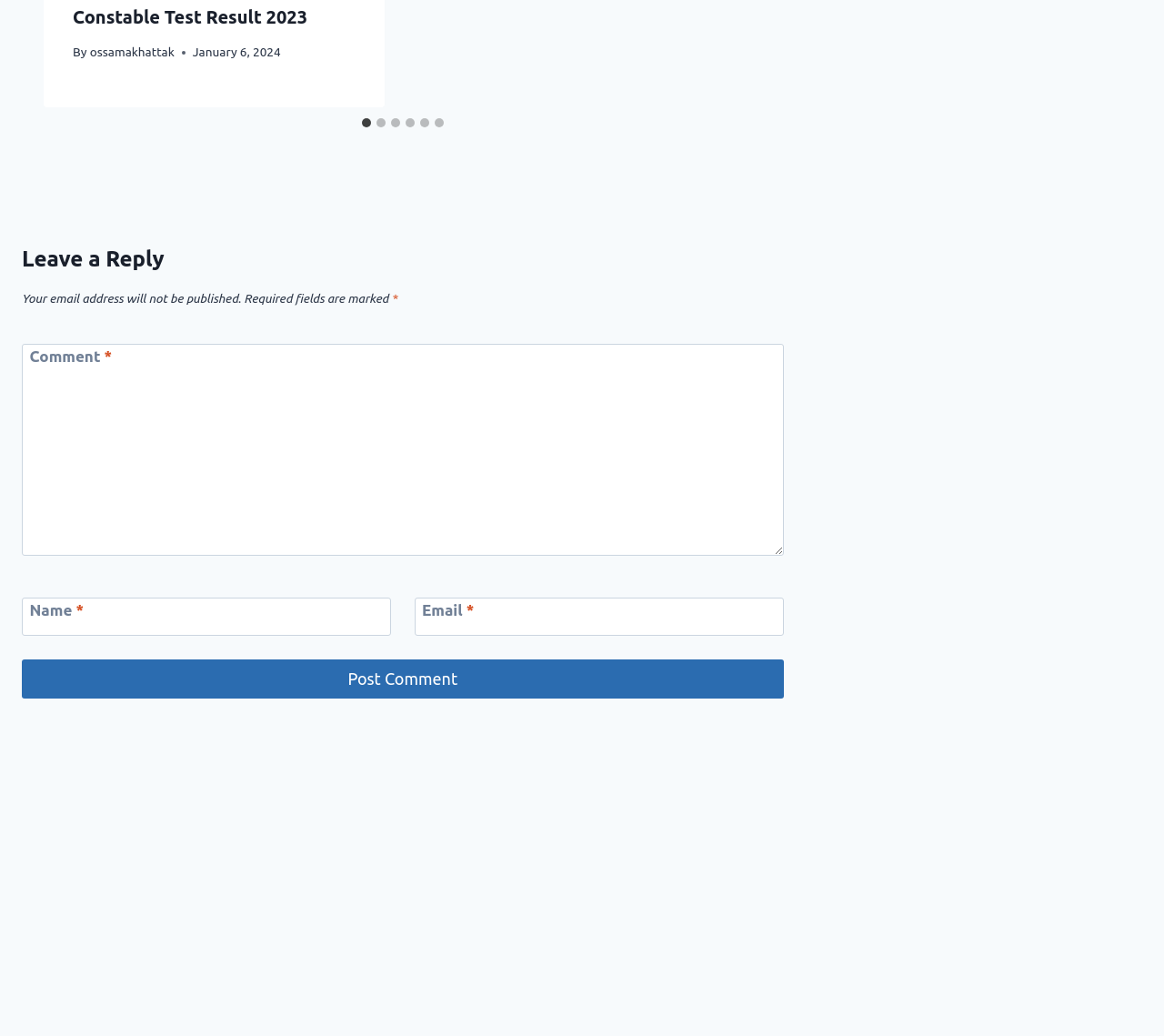What is the purpose of the textbox at the top?
Please respond to the question with as much detail as possible.

The textbox at the top is labeled 'Comment *' and is required, suggesting that it is for leaving a comment on the post.